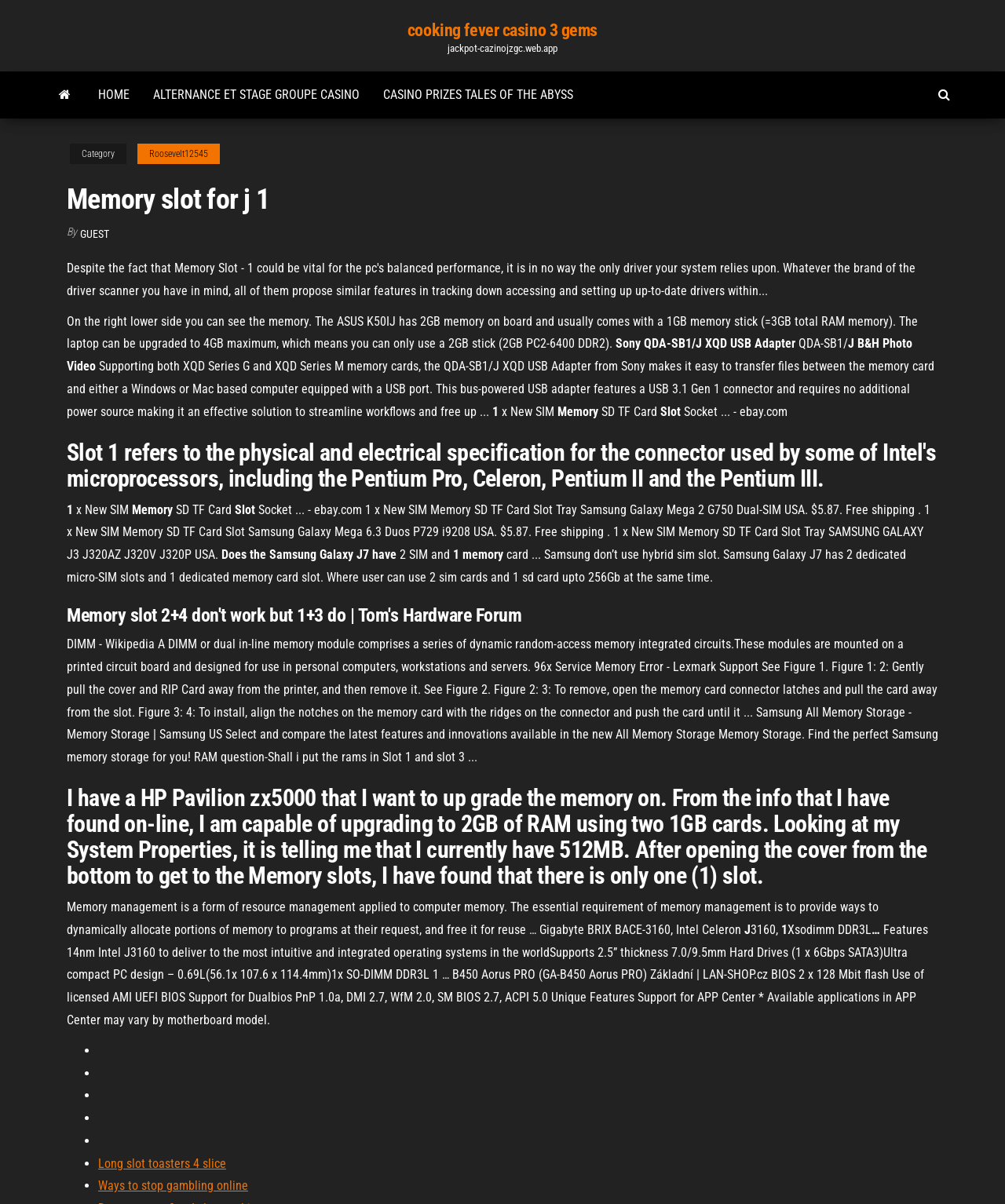Specify the bounding box coordinates of the area to click in order to follow the given instruction: "Click on the link 'Long slot toasters 4 slice'."

[0.098, 0.96, 0.225, 0.972]